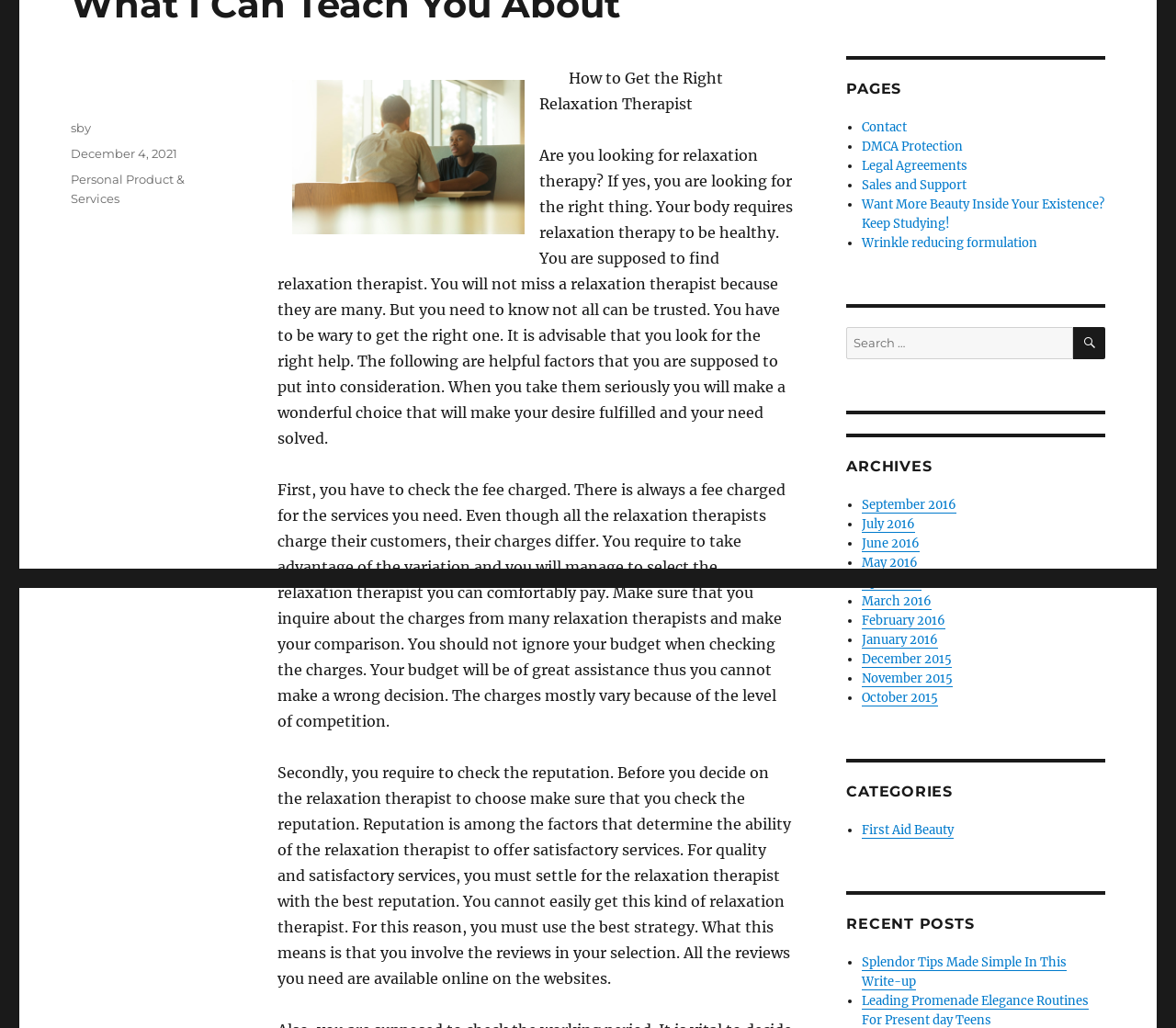Using the element description provided, determine the bounding box coordinates in the format (top-left x, top-left y, bottom-right x, bottom-right y). Ensure that all values are floating point numbers between 0 and 1. Element description: Legal Agreements

[0.733, 0.153, 0.822, 0.169]